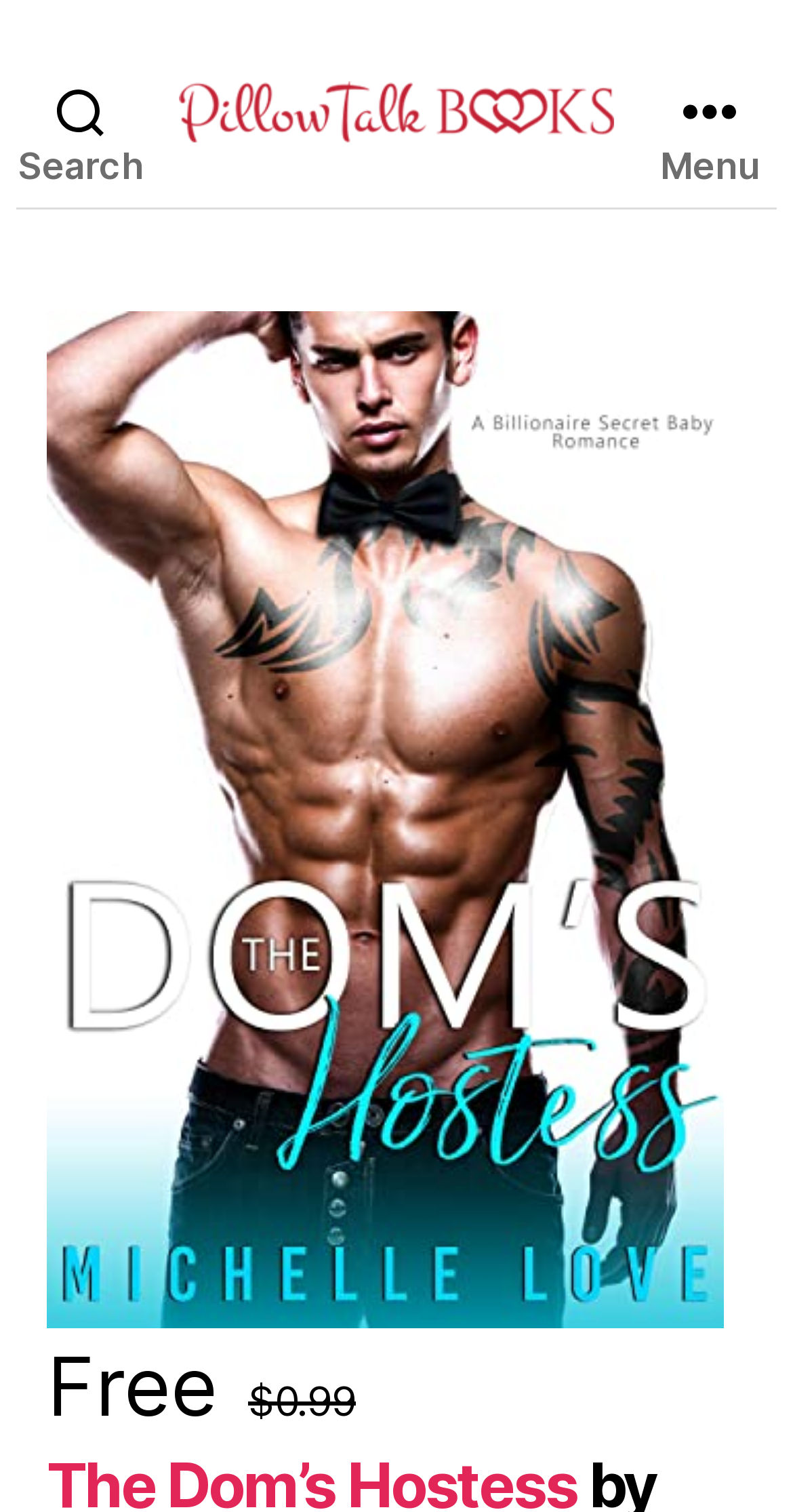How many buttons are on the top? Using the information from the screenshot, answer with a single word or phrase.

2